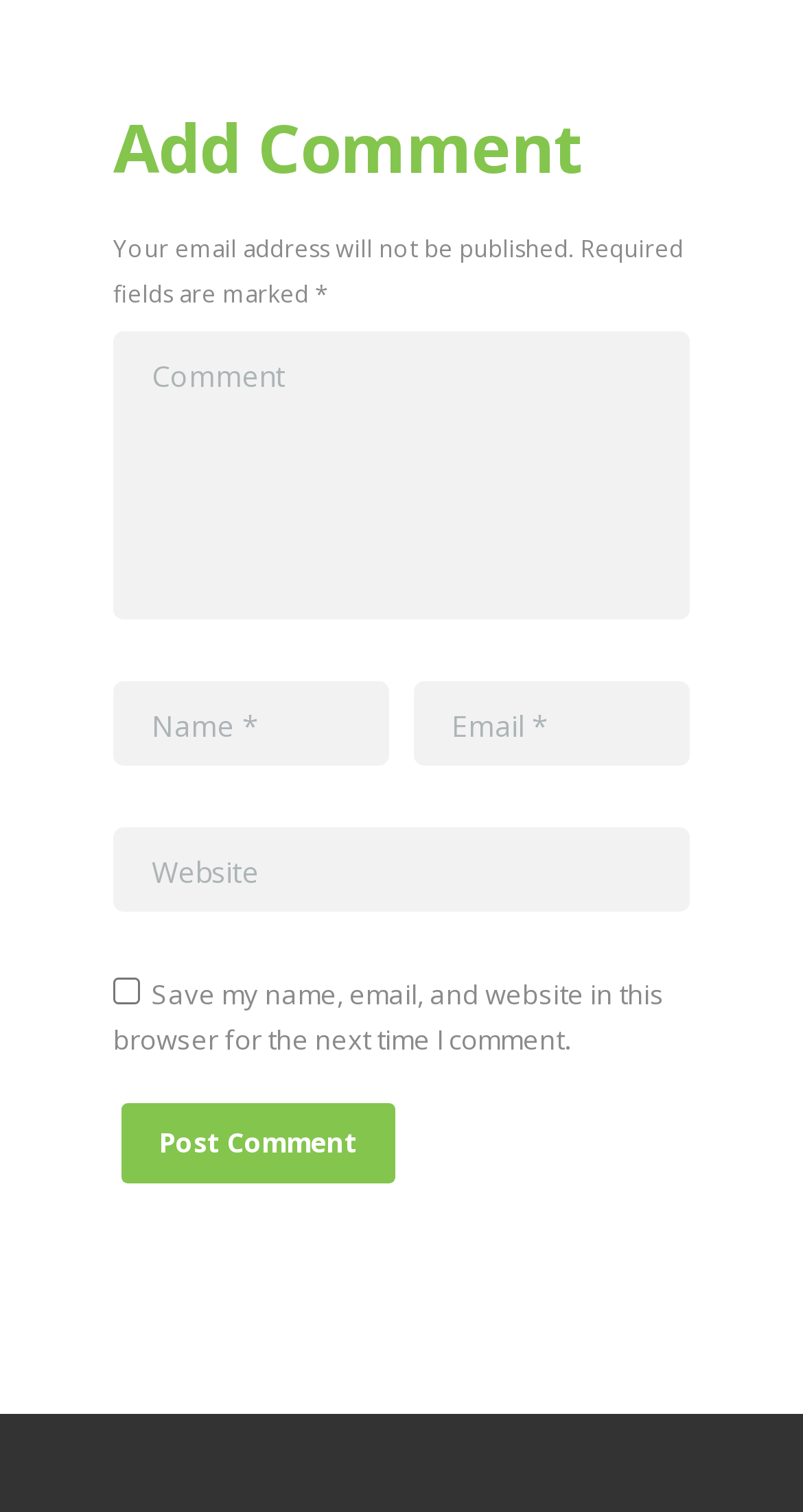Given the content of the image, can you provide a detailed answer to the question?
What is the 'Name' textbox used for?

The 'Name' textbox is a required field, and it is placed alongside the 'Email' and 'Website' textboxes, suggesting that it is used to enter the user's name, possibly for display purposes with their comment.